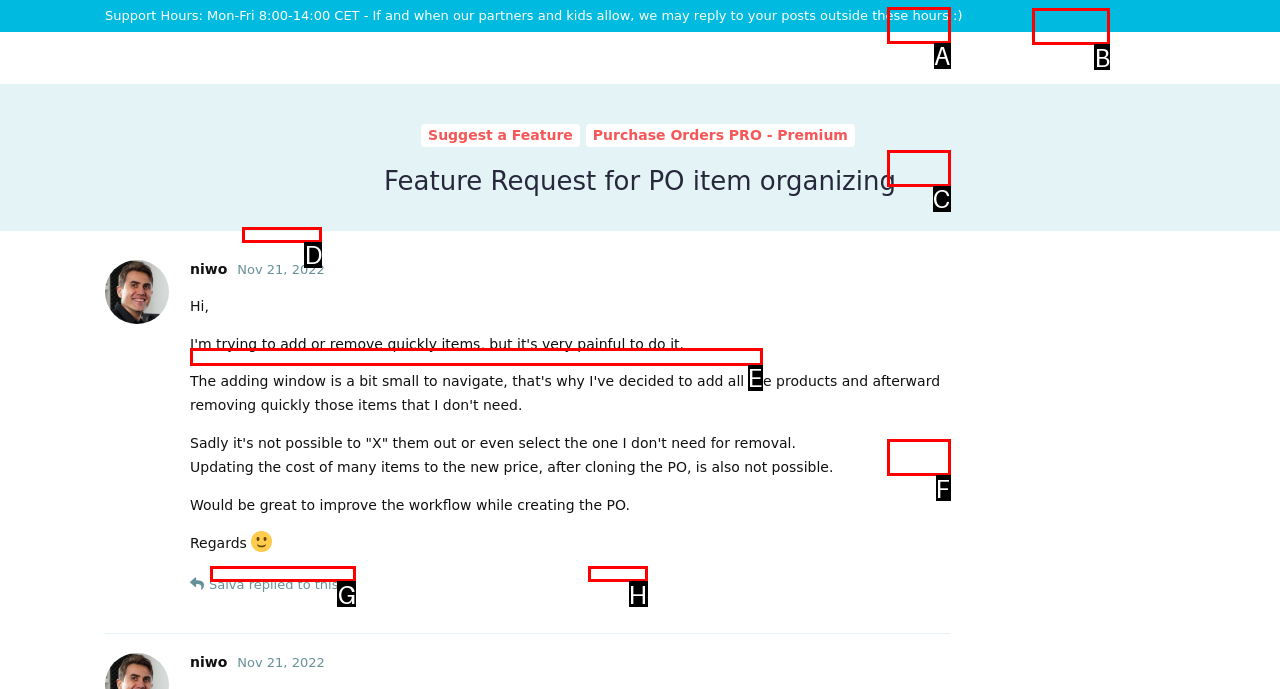Specify which HTML element I should click to complete this instruction: Sign up Answer with the letter of the relevant option.

B